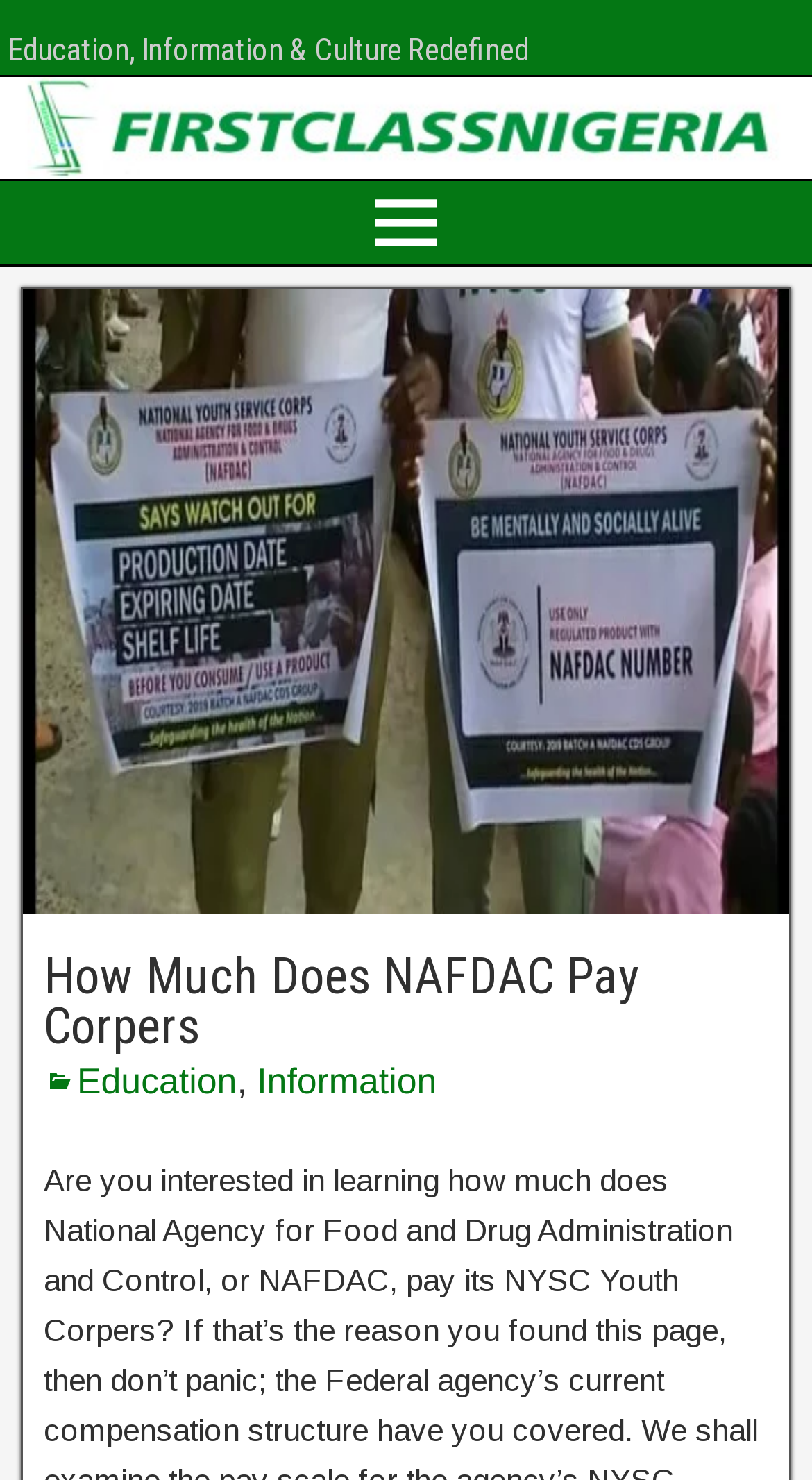What is the name of the website?
Give a one-word or short phrase answer based on the image.

FirstClassNigeria